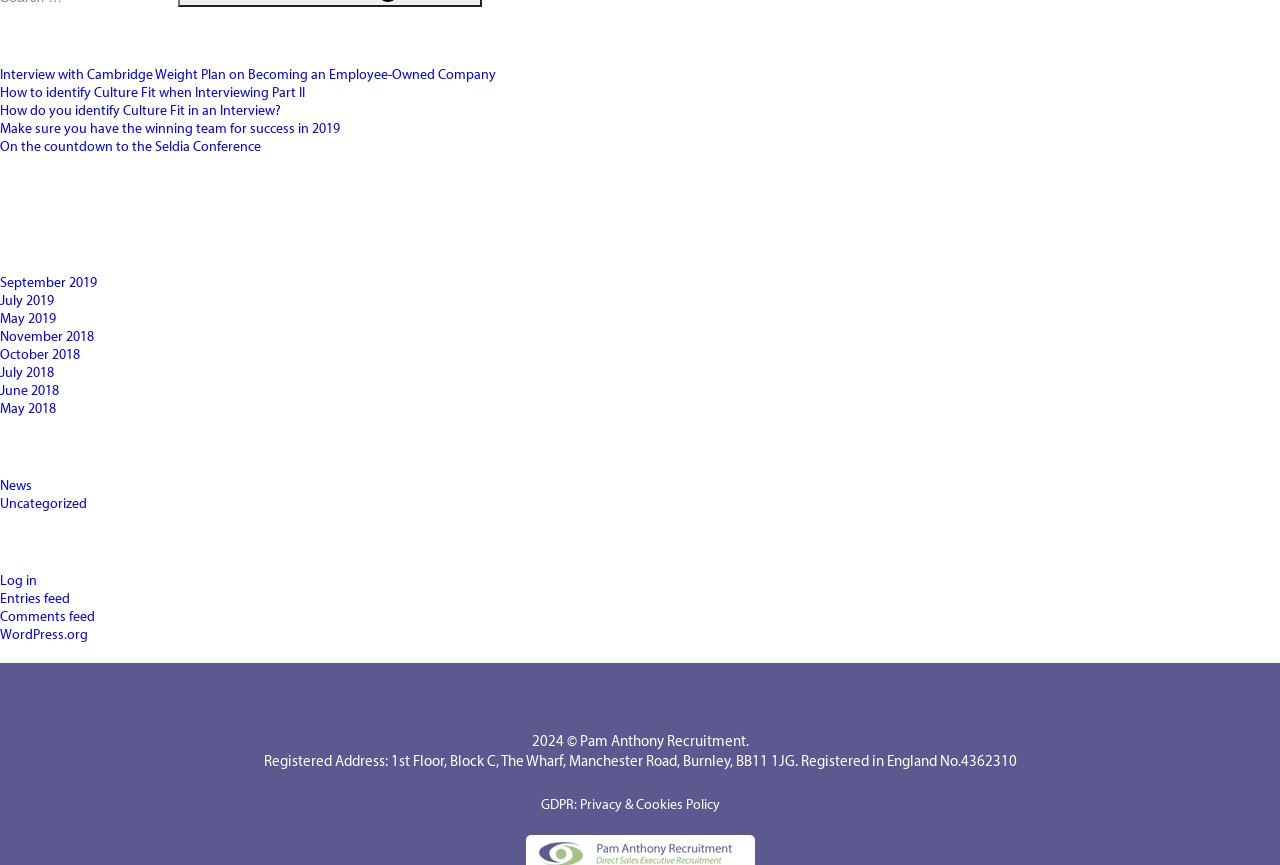Use a single word or phrase to answer this question: 
What is the purpose of the link 'GDPR: Privacy & Cookies Policy'?

To access privacy and cookies policy